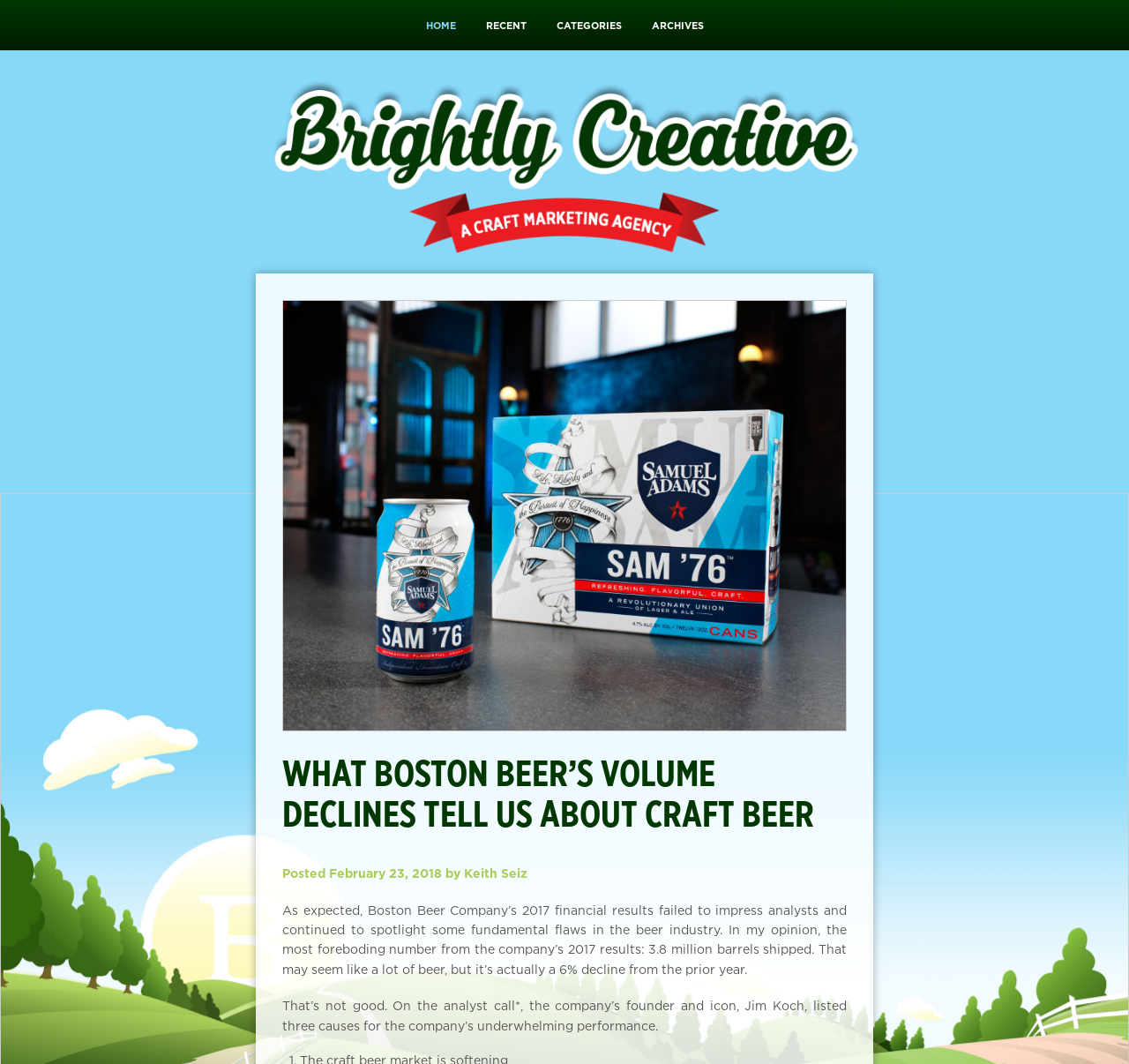Generate a comprehensive caption for the webpage you are viewing.

The webpage is about a craft marketing, advertising, and branding agency focused on the food and beverage industry. At the top, there are four navigation links: "HOME", "RECENT", "CATEGORIES", and "ARCHIVES", positioned horizontally and centered. 

Below the navigation links, there is a large banner that spans almost the entire width of the page. 

The main content of the webpage is an article titled "WHAT BOSTON BEER’S VOLUME DECLINES TELL US ABOUT CRAFT BEER". The title is prominently displayed in a large font size. 

Under the title, there is a section that displays the article's metadata, including the date "Posted February 23, 2018" and the author's name "by Keith Seiz". 

The article's content is divided into paragraphs, with the first paragraph discussing Boston Beer Company's 2017 financial results and the decline in beer shipments. The text is arranged in a single column, with a comfortable amount of whitespace between paragraphs, making it easy to read.